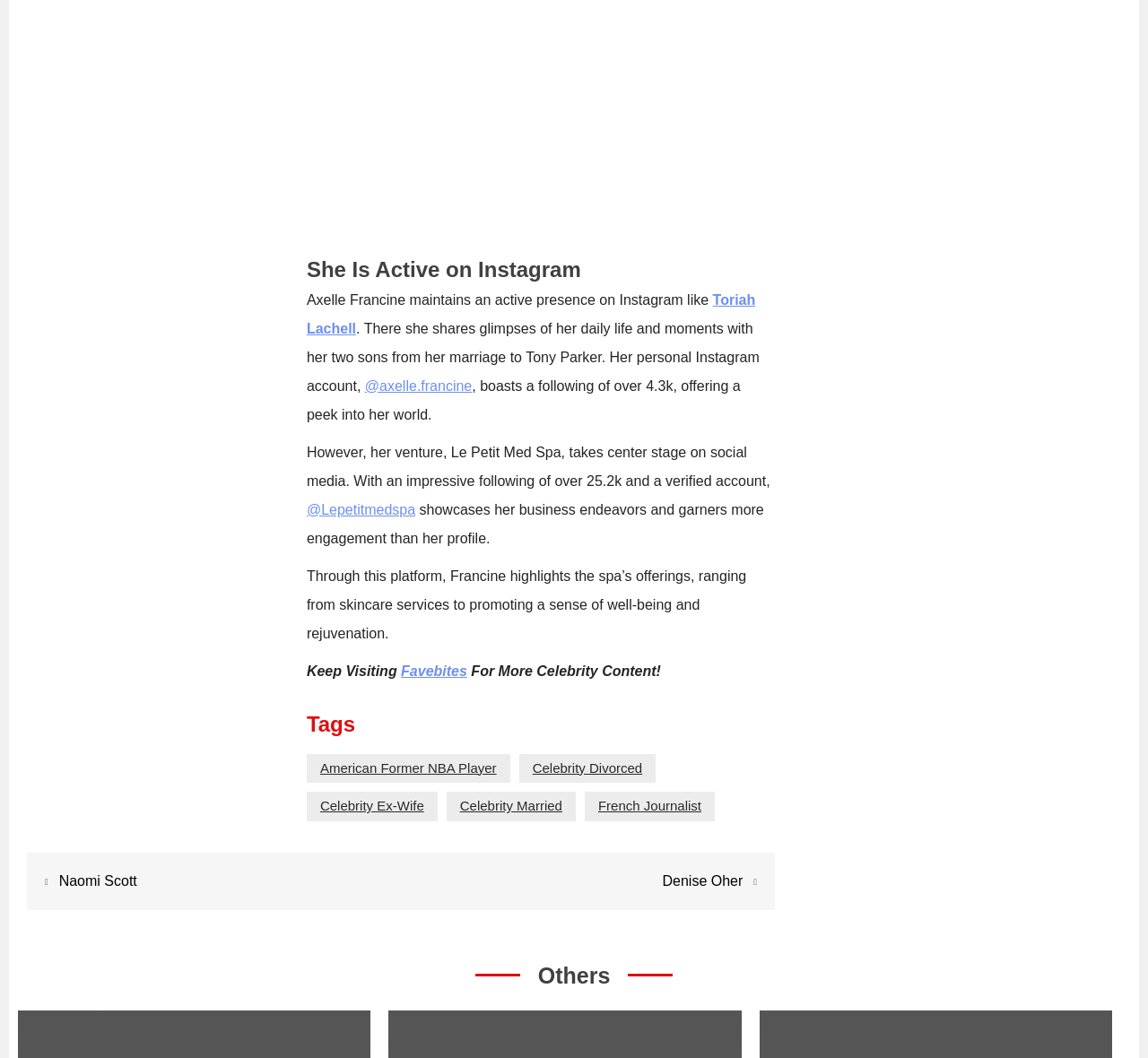Locate the bounding box coordinates of the clickable element to fulfill the following instruction: "Visit Axelle Francine's Instagram profile". Provide the coordinates as four float numbers between 0 and 1 in the format [left, top, right, bottom].

[0.267, 0.357, 0.411, 0.372]